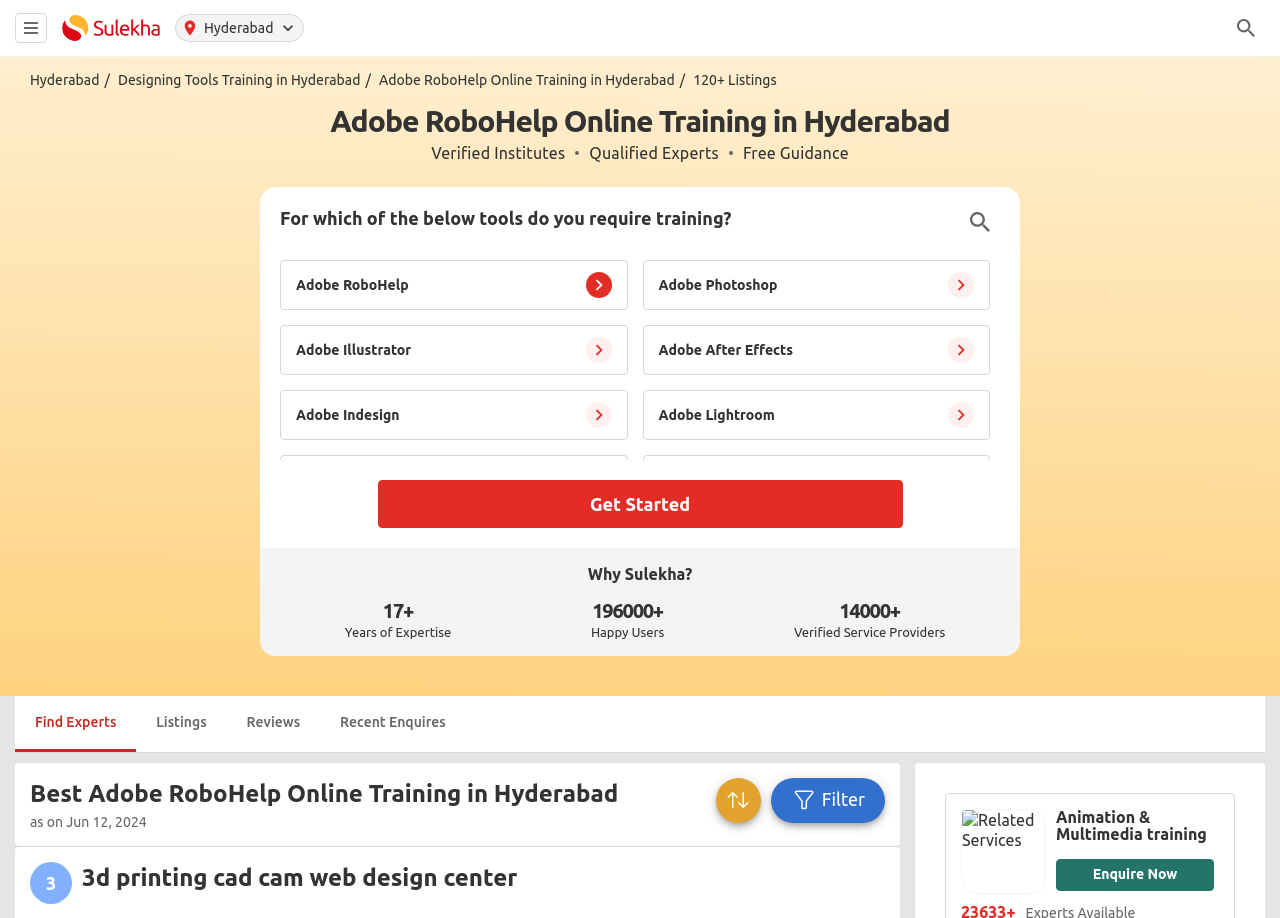Refer to the image and offer a detailed explanation in response to the question: How many years of expertise does Sulekha have?

The webpage mentions '17+ Years of Expertise' in the section highlighting Sulekha's credentials, indicating that Sulekha has more than 17 years of experience in providing training services.